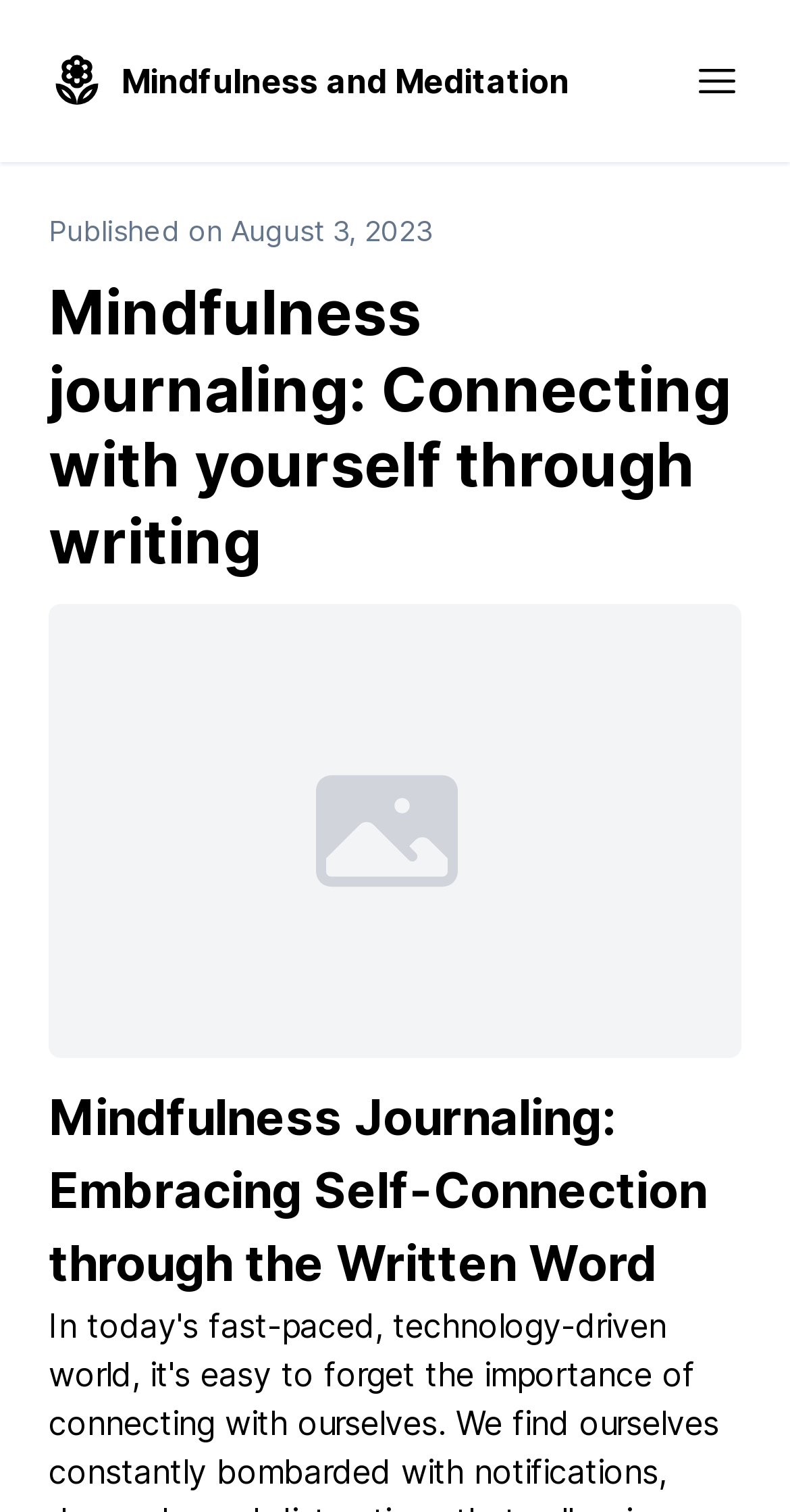Utilize the details in the image to thoroughly answer the following question: What is the date of the published article?

By looking at the time element on the webpage, I found the published date of the article, which is August 3, 2023.